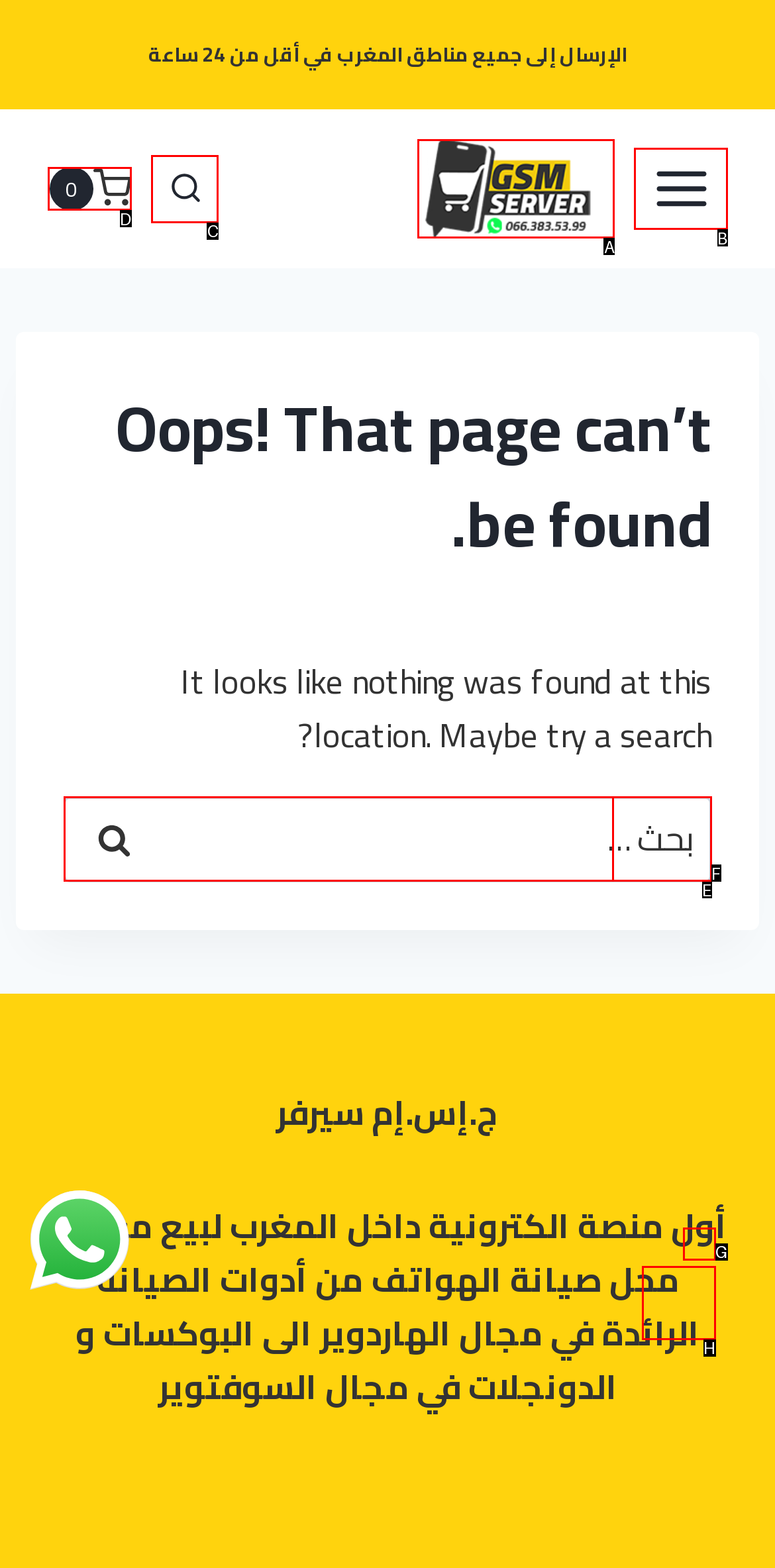Select the letter associated with the UI element you need to click to perform the following action: View Search Form
Reply with the correct letter from the options provided.

C